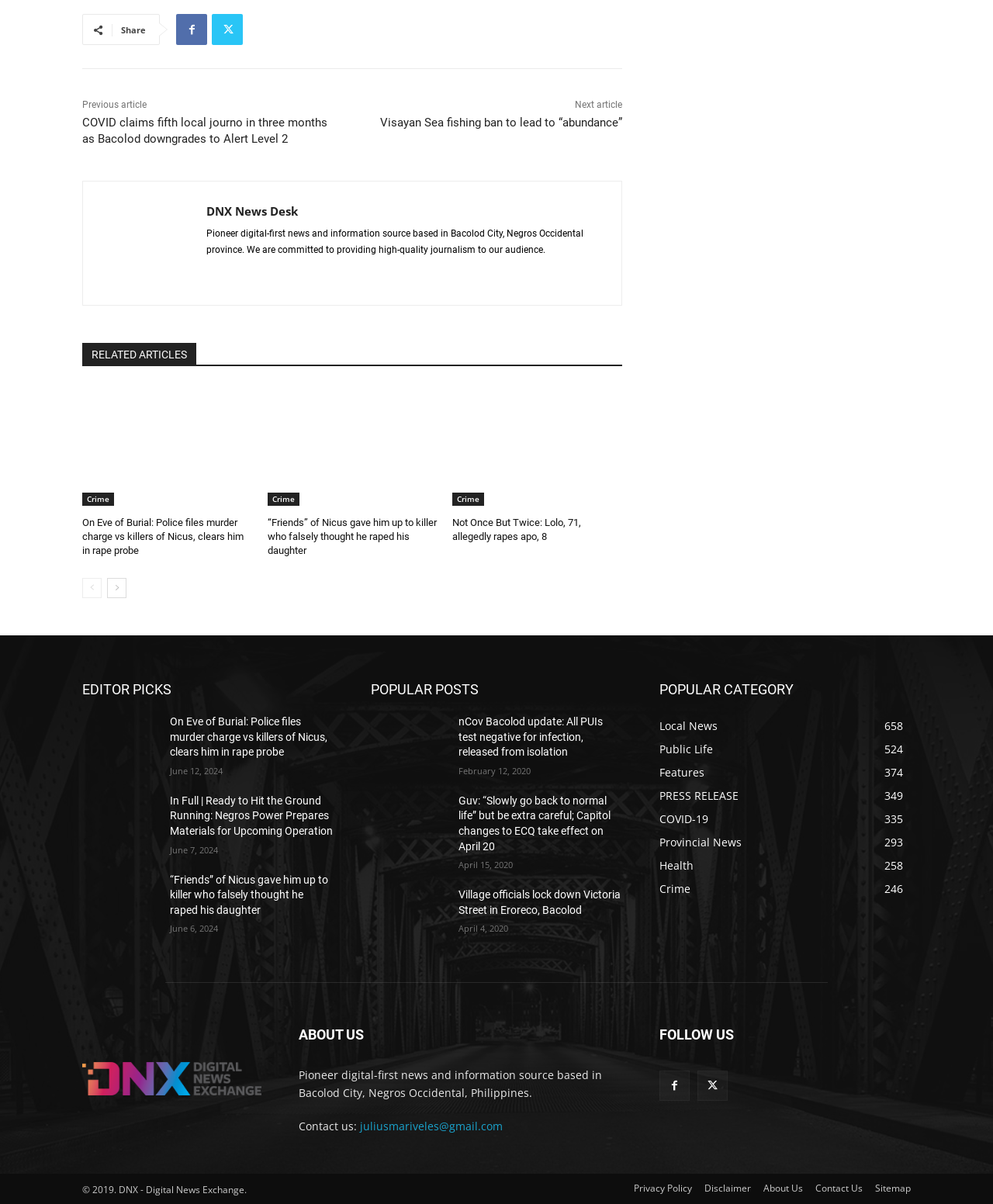Given the element description: "Human Resources Management", predict the bounding box coordinates of the UI element it refers to, using four float numbers between 0 and 1, i.e., [left, top, right, bottom].

None